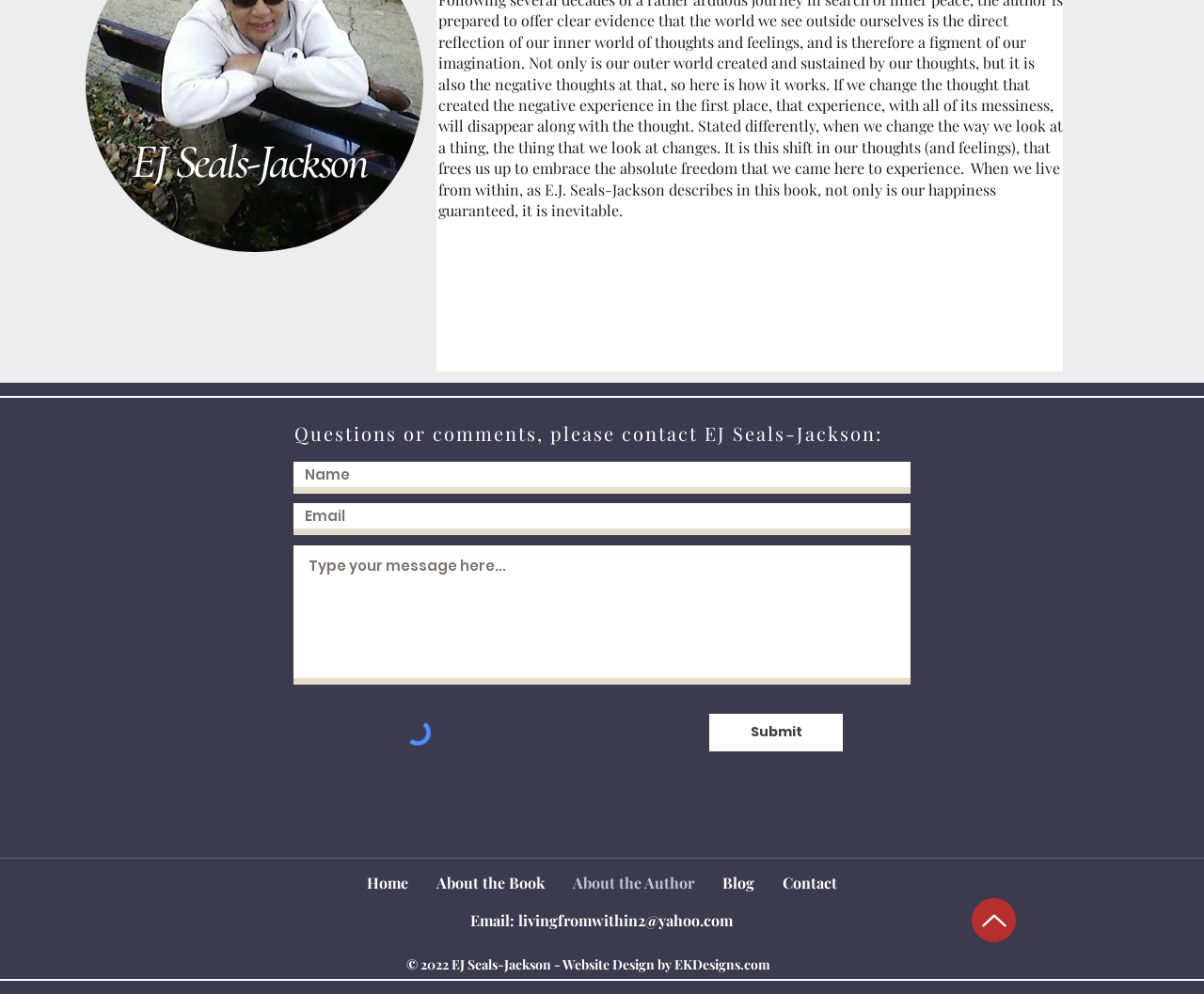Please determine the bounding box coordinates, formatted as (top-left x, top-left y, bottom-right x, bottom-right y), with all values as floating point numbers between 0 and 1. Identify the bounding box of the region described as: aria-label="Name" name="name" placeholder="Name"

[0.244, 0.465, 0.756, 0.497]